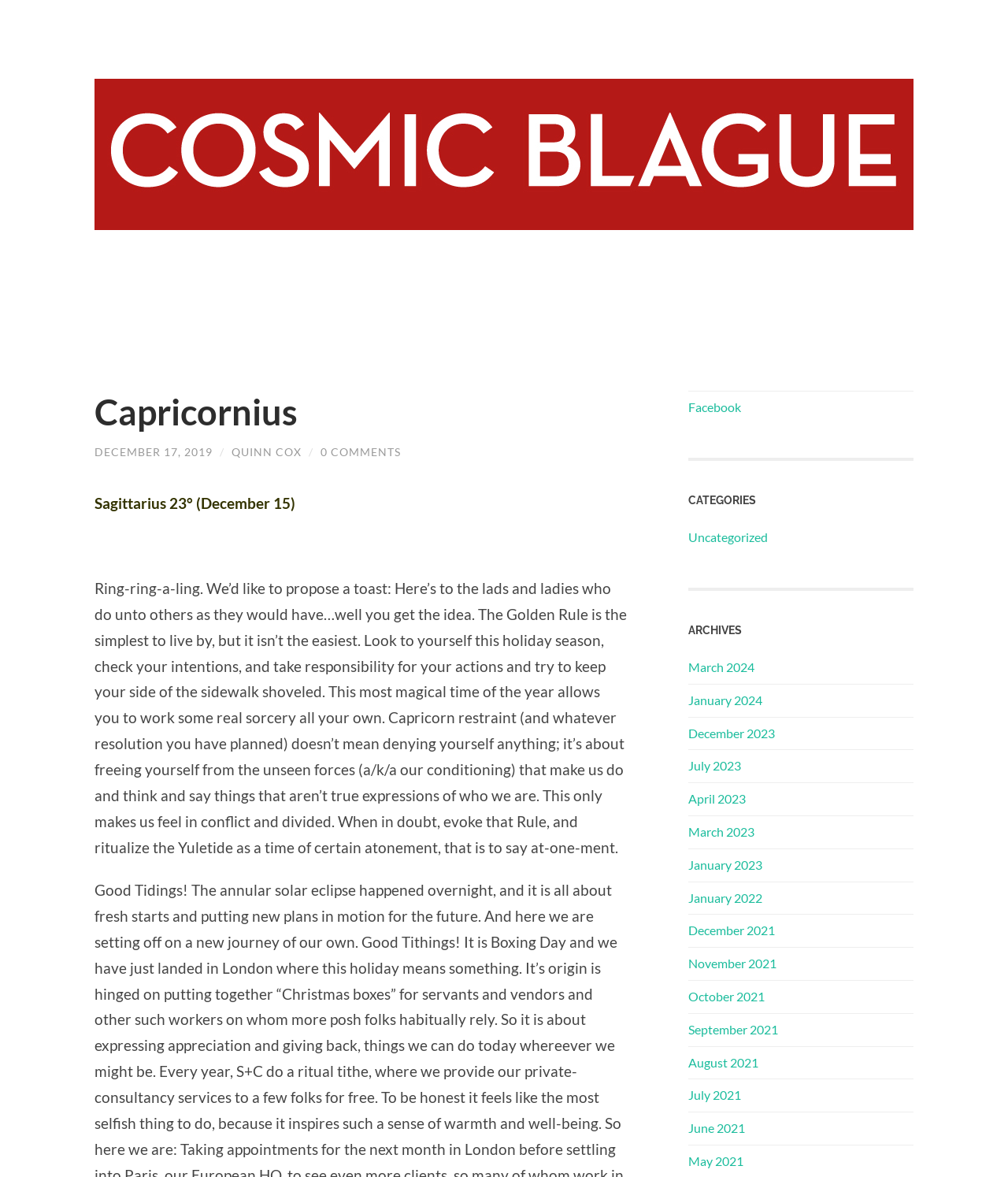Based on the element description Are You My Mother?, identify the bounding box of the UI element in the given webpage screenshot. The coordinates should be in the format (top-left x, top-left y, bottom-right x, bottom-right y) and must be between 0 and 1.

None